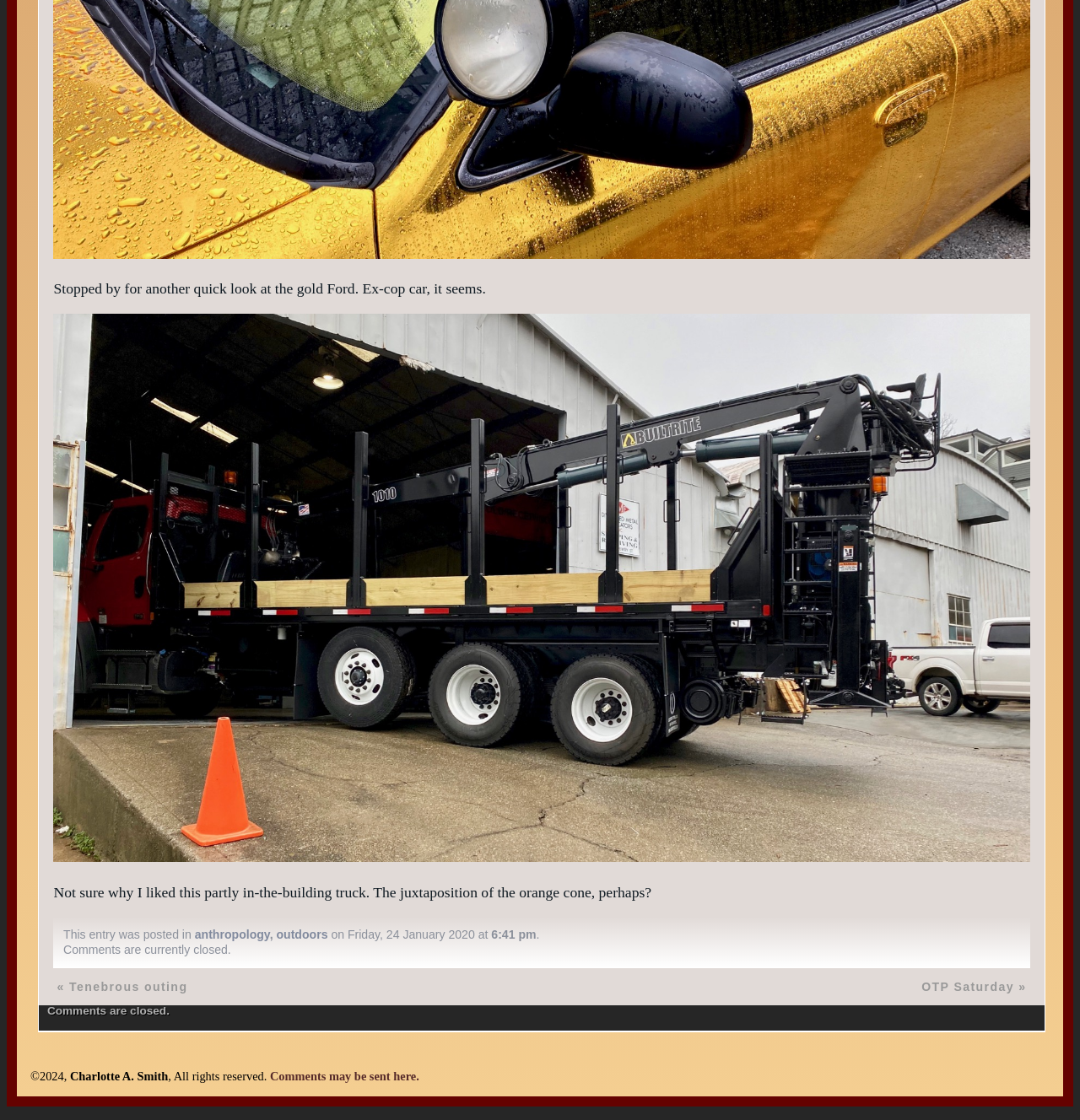Determine the bounding box coordinates for the UI element with the following description: "outdoors". The coordinates should be four float numbers between 0 and 1, represented as [left, top, right, bottom].

[0.256, 0.828, 0.303, 0.84]